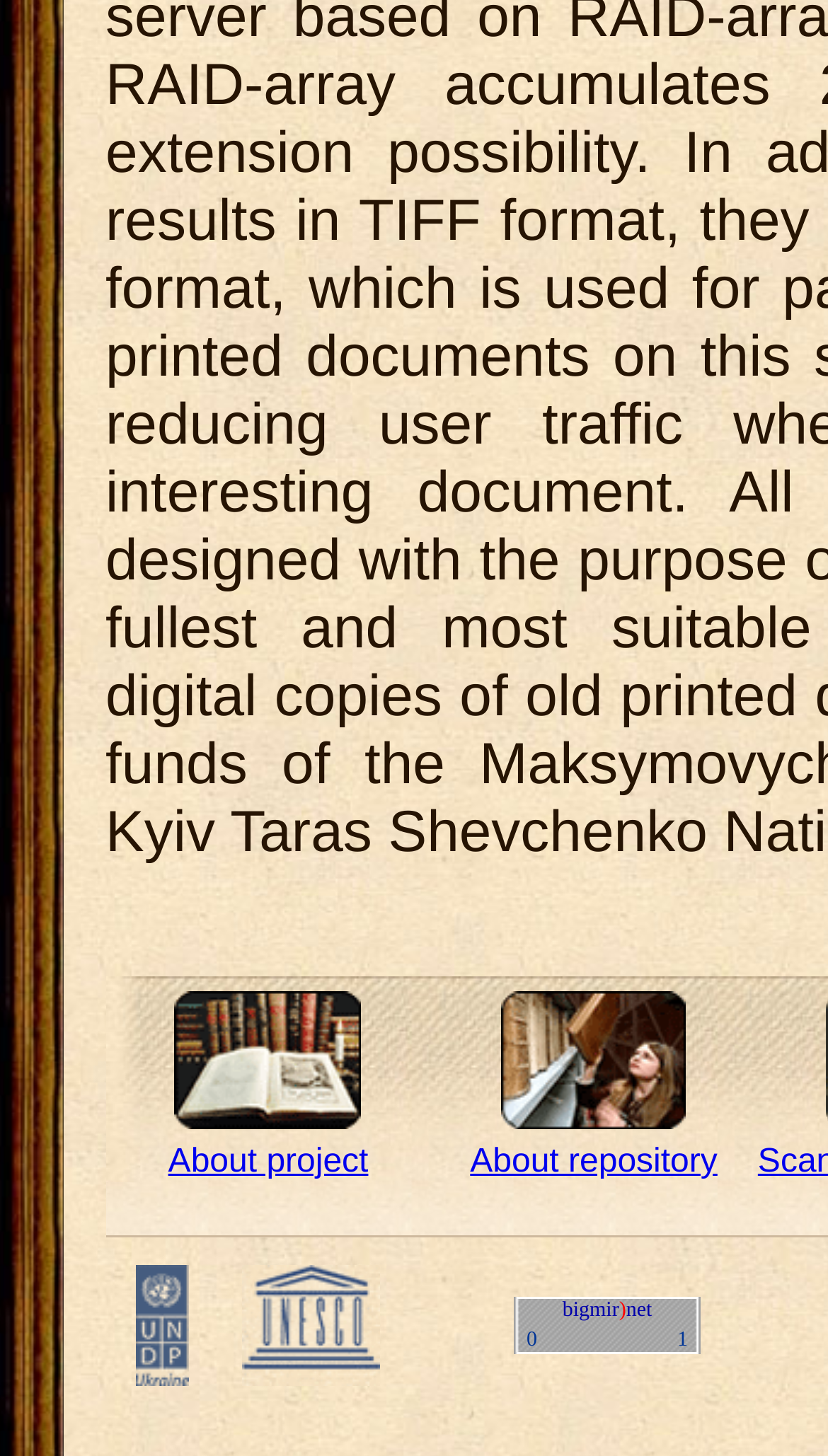Please determine the bounding box coordinates, formatted as (top-left x, top-left y, bottom-right x, bottom-right y), with all values as floating point numbers between 0 and 1. Identify the bounding box of the region described as: bigmir)net

[0.679, 0.892, 0.788, 0.908]